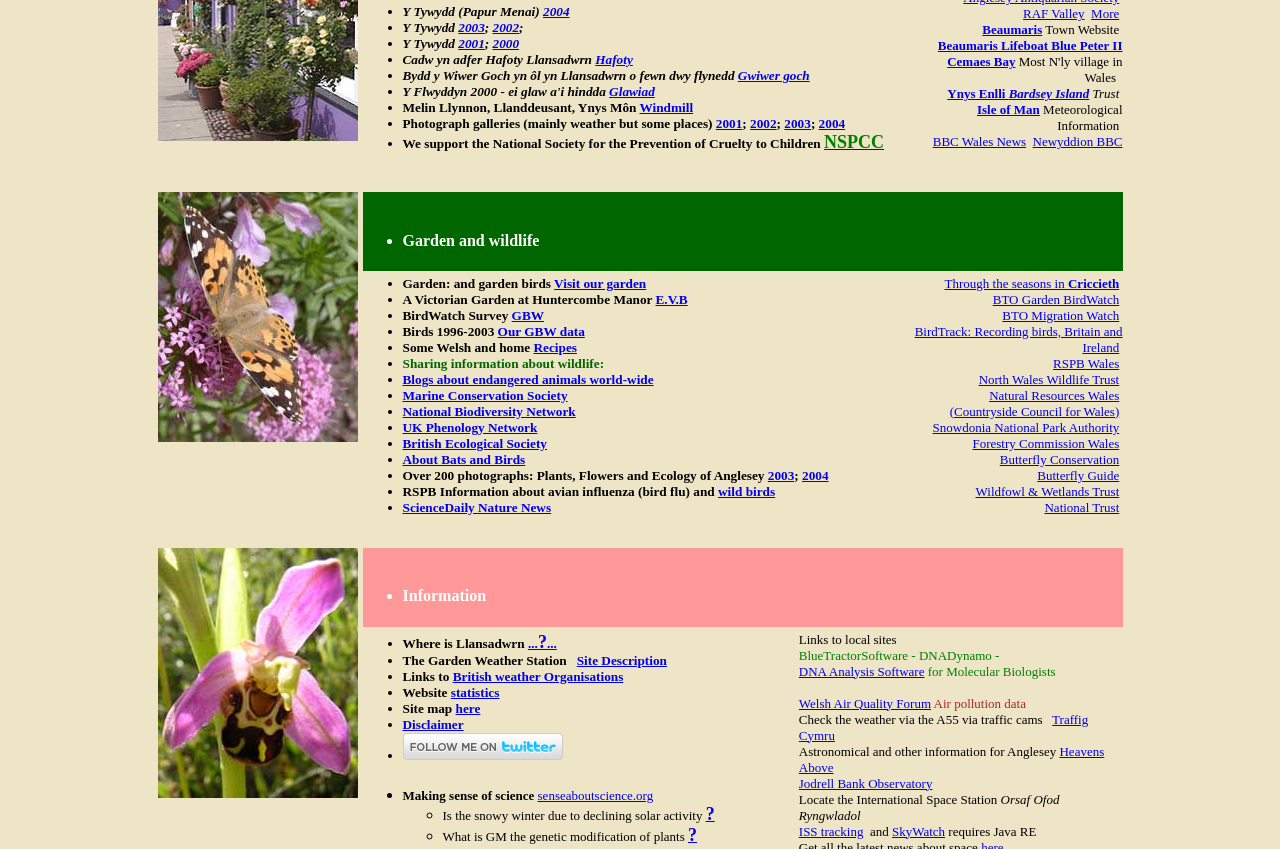Predict the bounding box for the UI component with the following description: "North Wales Wildlife Trust".

[0.765, 0.438, 0.874, 0.456]